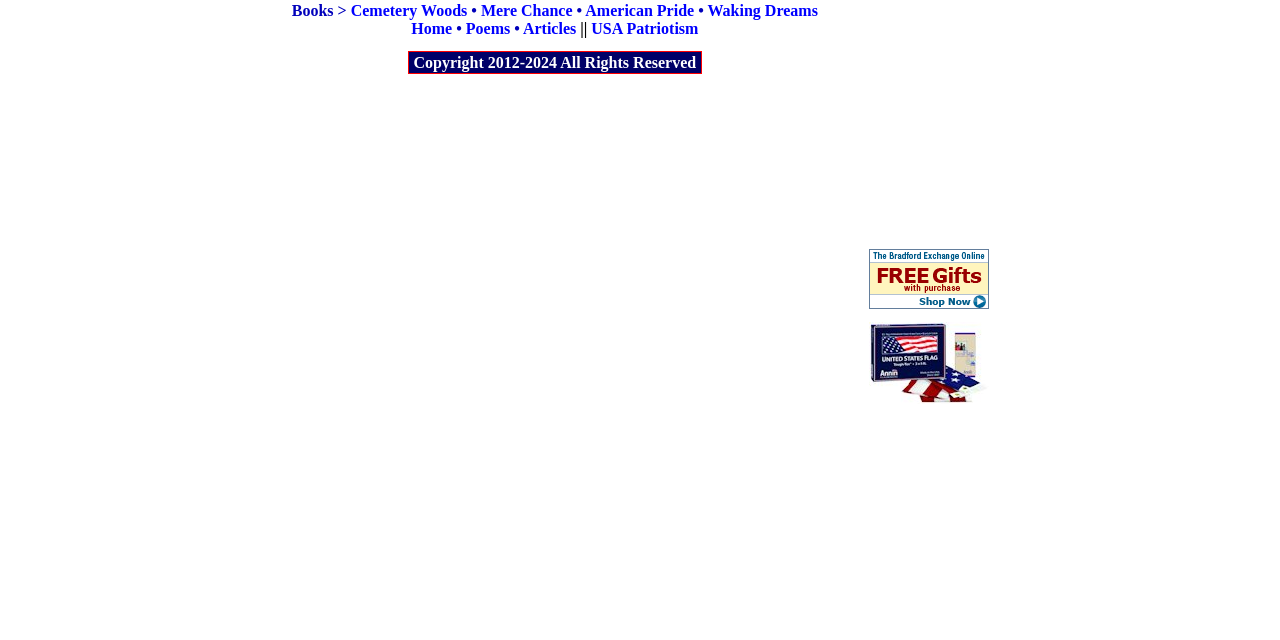Identify and provide the bounding box coordinates of the UI element described: "alt="Tough Tex American Flags"". The coordinates should be formatted as [left, top, right, bottom], with each number being a float between 0 and 1.

[0.679, 0.615, 0.773, 0.634]